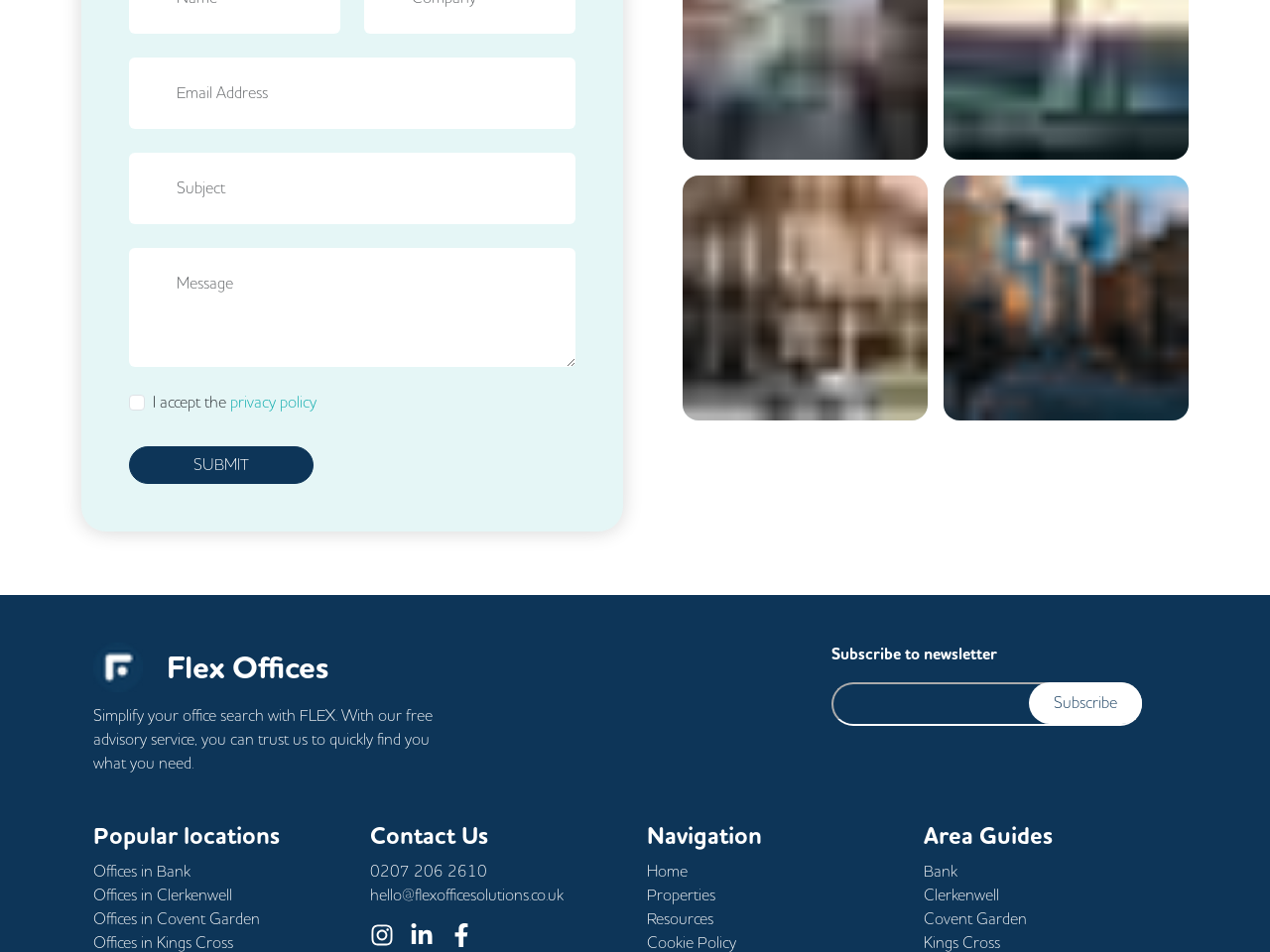Pinpoint the bounding box coordinates of the element you need to click to execute the following instruction: "Enter email address". The bounding box should be represented by four float numbers between 0 and 1, in the format [left, top, right, bottom].

[0.102, 0.06, 0.453, 0.135]